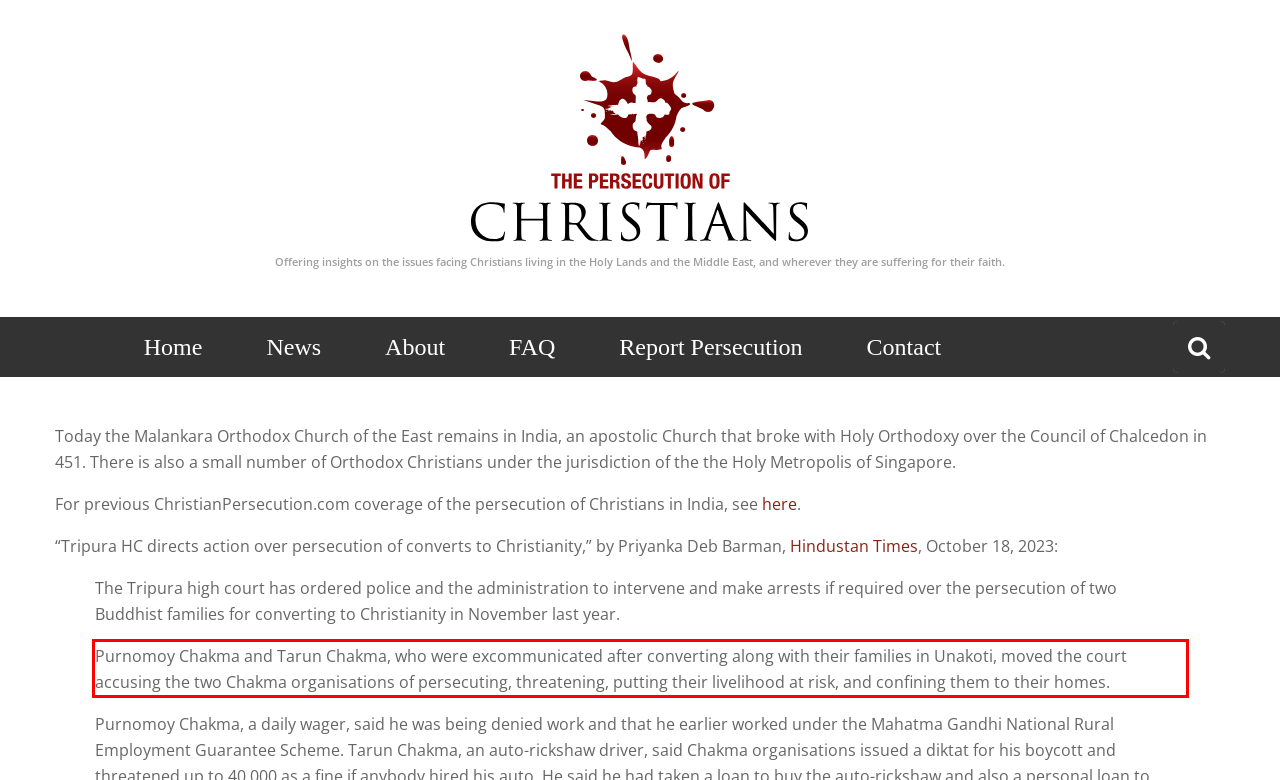Using the provided webpage screenshot, recognize the text content in the area marked by the red bounding box.

Purnomoy Chakma and Tarun Chakma, who were excommunicated after converting along with their families in Unakoti, moved the court accusing the two Chakma organisations of persecuting, threatening, putting their livelihood at risk, and confining them to their homes.